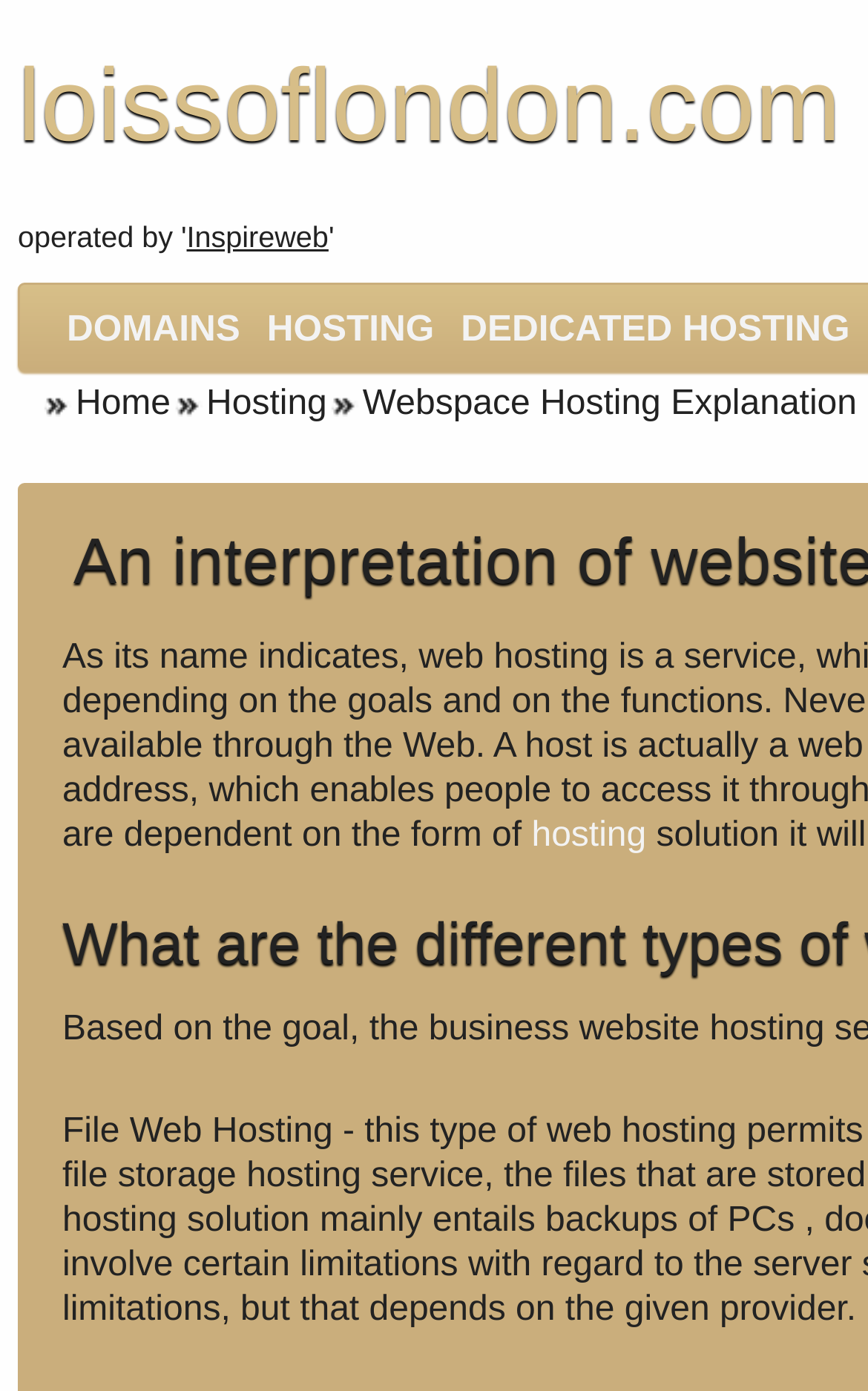Find the bounding box coordinates for the UI element that matches this description: "Dedicated Hosting".

[0.518, 0.219, 0.992, 0.256]